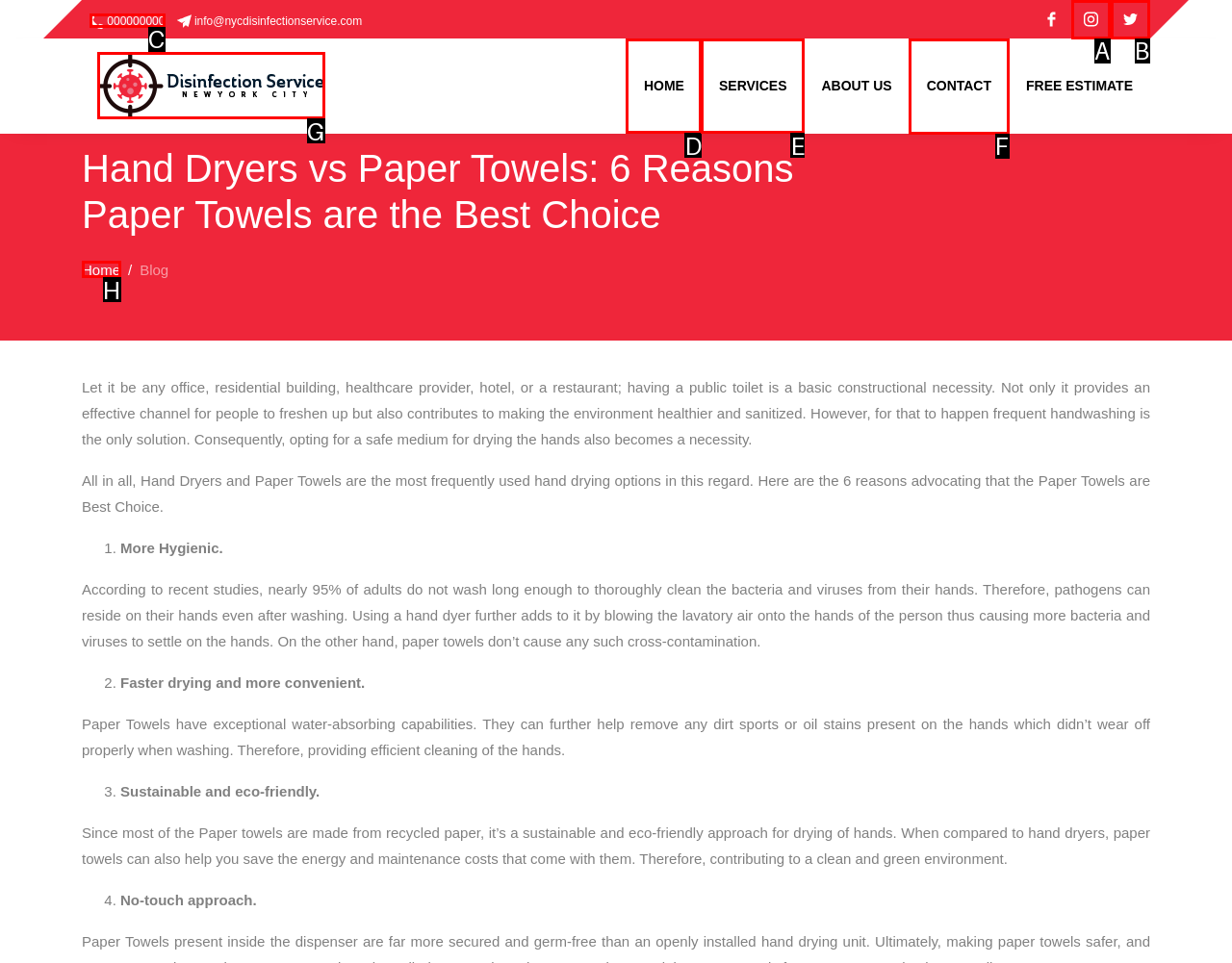Determine the HTML element to be clicked to complete the task: Click on the 'CONTACT' link. Answer by giving the letter of the selected option.

F